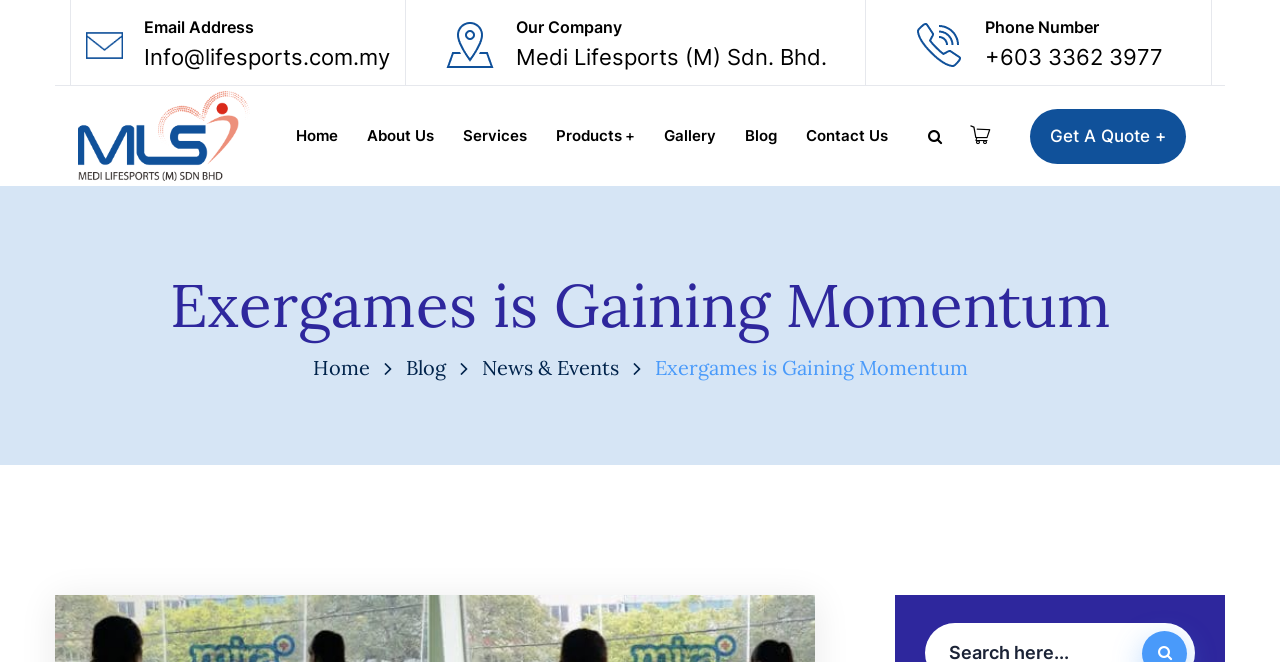What is the name of the company?
By examining the image, provide a one-word or phrase answer.

Medi Lifesports (M) Sdn. Bhd.